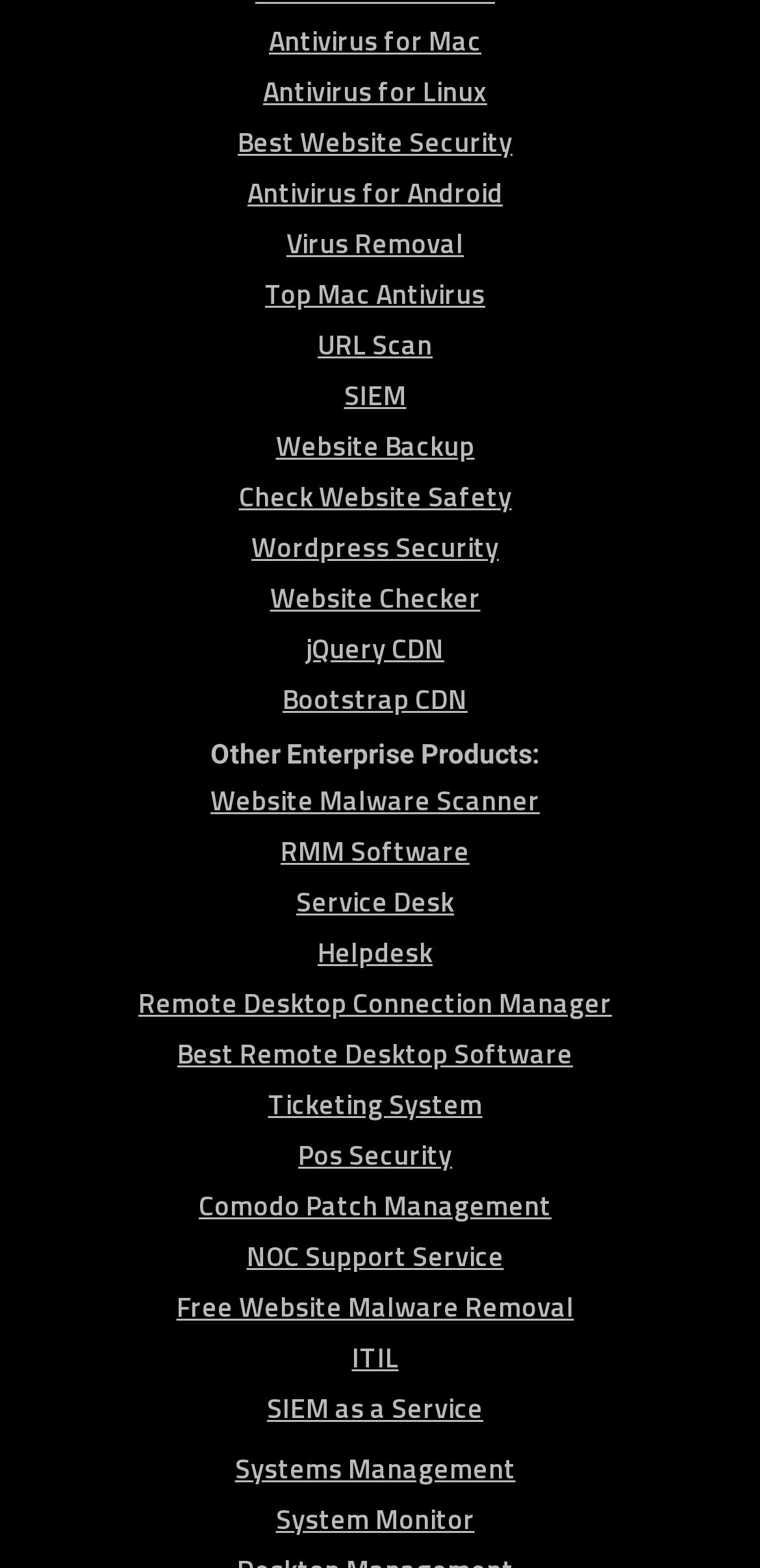Provide the bounding box coordinates of the area you need to click to execute the following instruction: "Remove virus".

[0.377, 0.141, 0.61, 0.167]